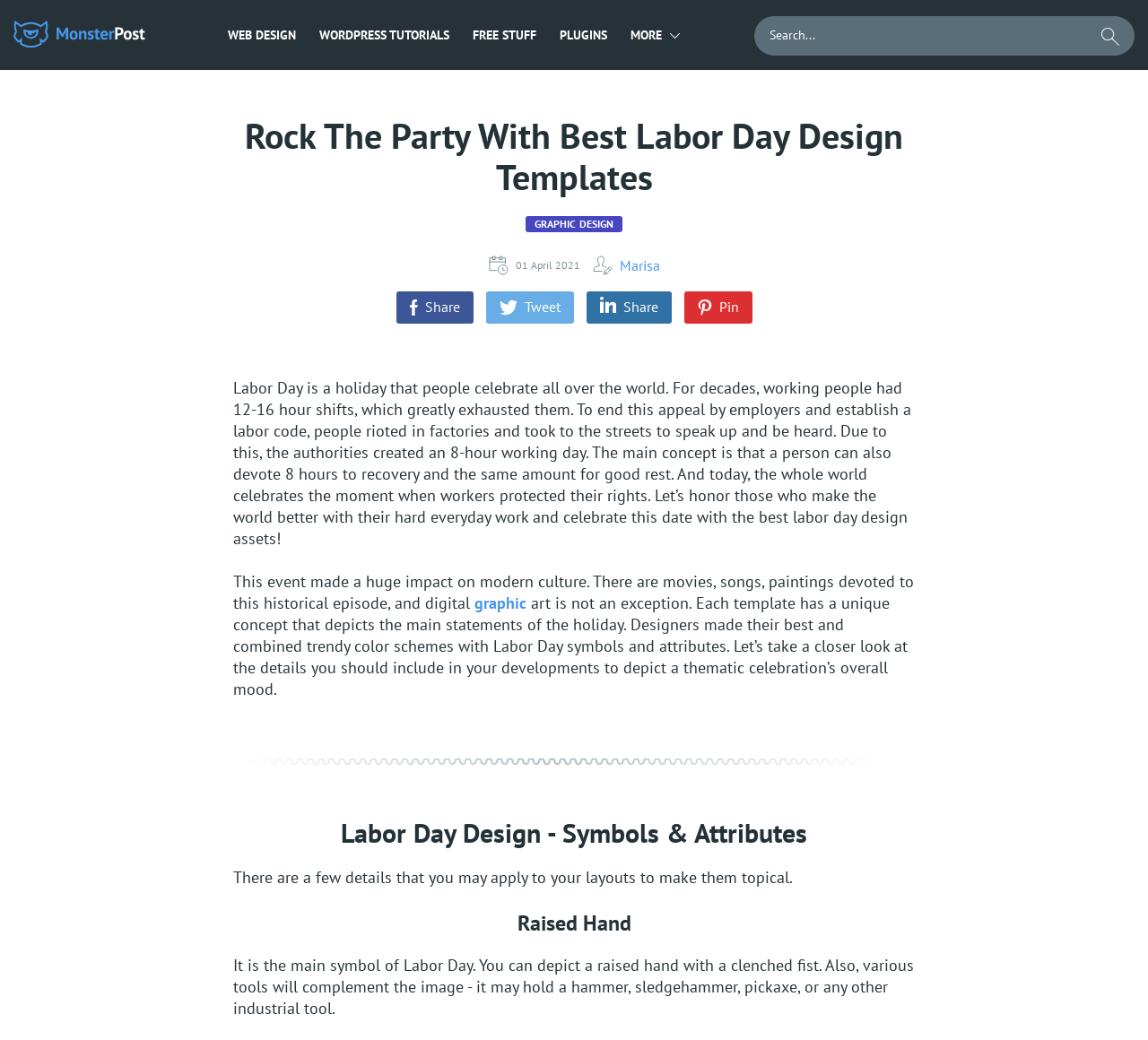Find the bounding box coordinates for the area you need to click to carry out the instruction: "Share the page on social media". The coordinates should be four float numbers between 0 and 1, indicated as [left, top, right, bottom].

[0.511, 0.28, 0.585, 0.311]